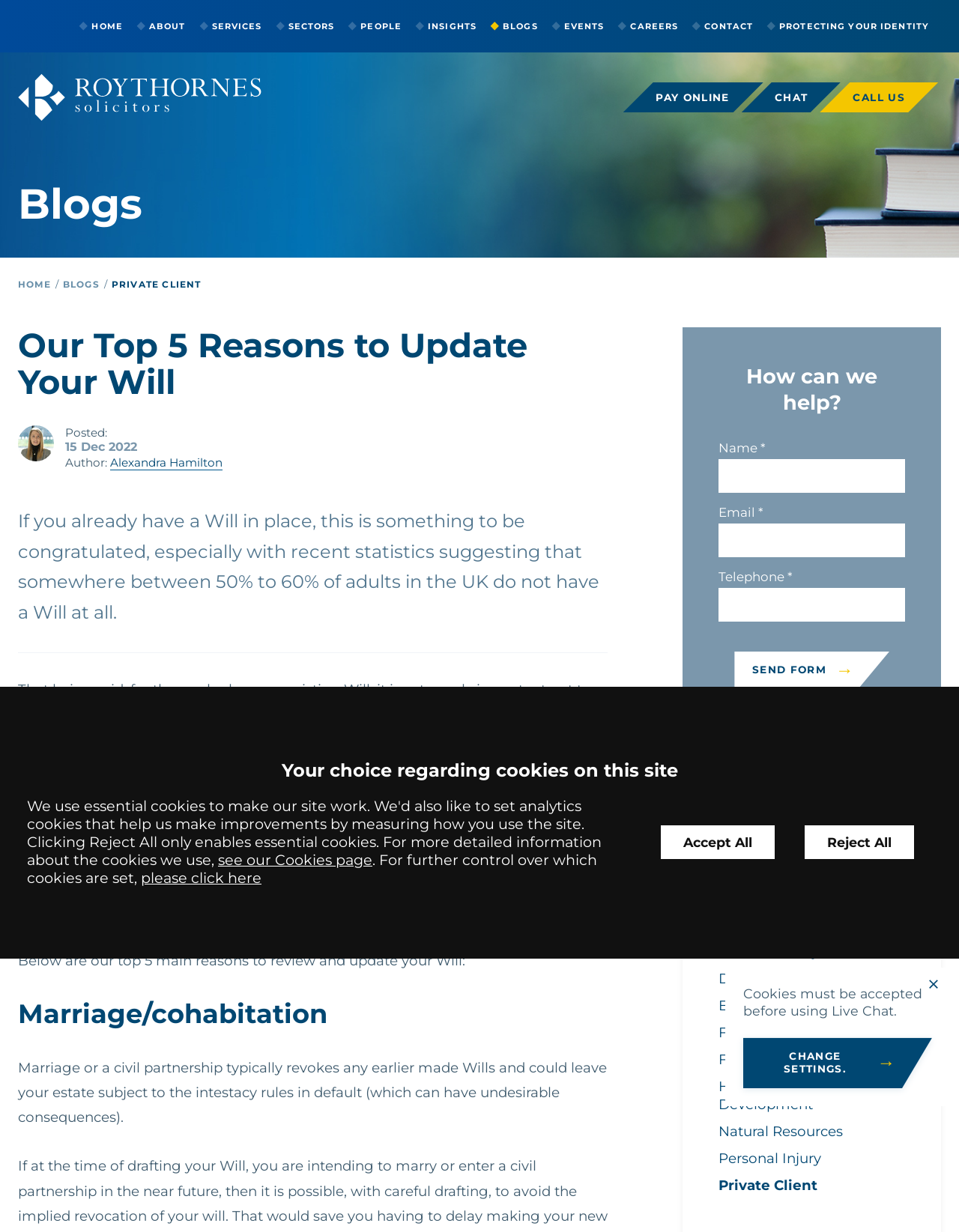What is the name of the law firm mentioned on the webpage?
Answer the question with a single word or phrase by looking at the picture.

Roythornes Solicitors